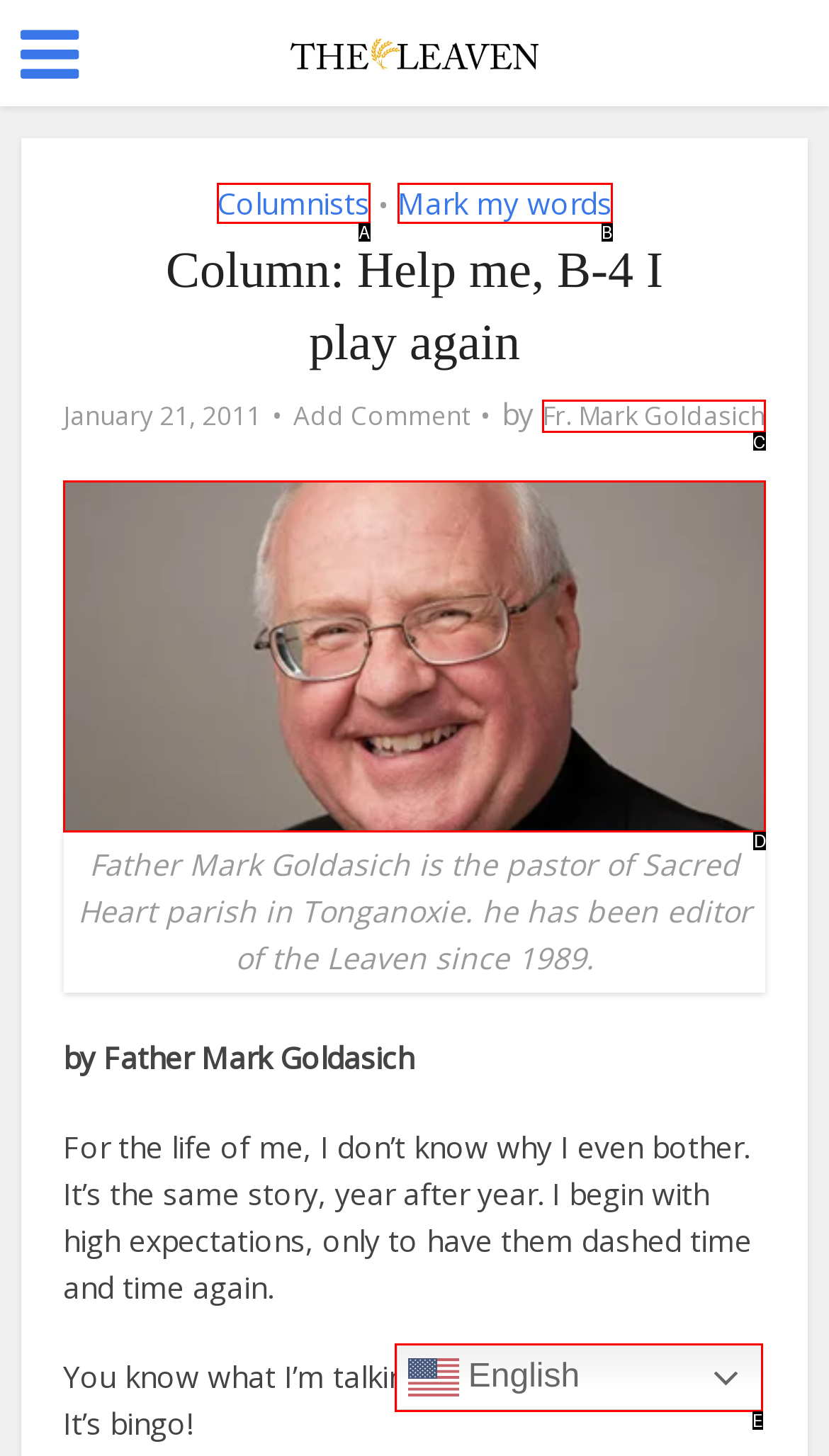Which lettered option matches the following description: Fr. Mark Goldasich
Provide the letter of the matching option directly.

C